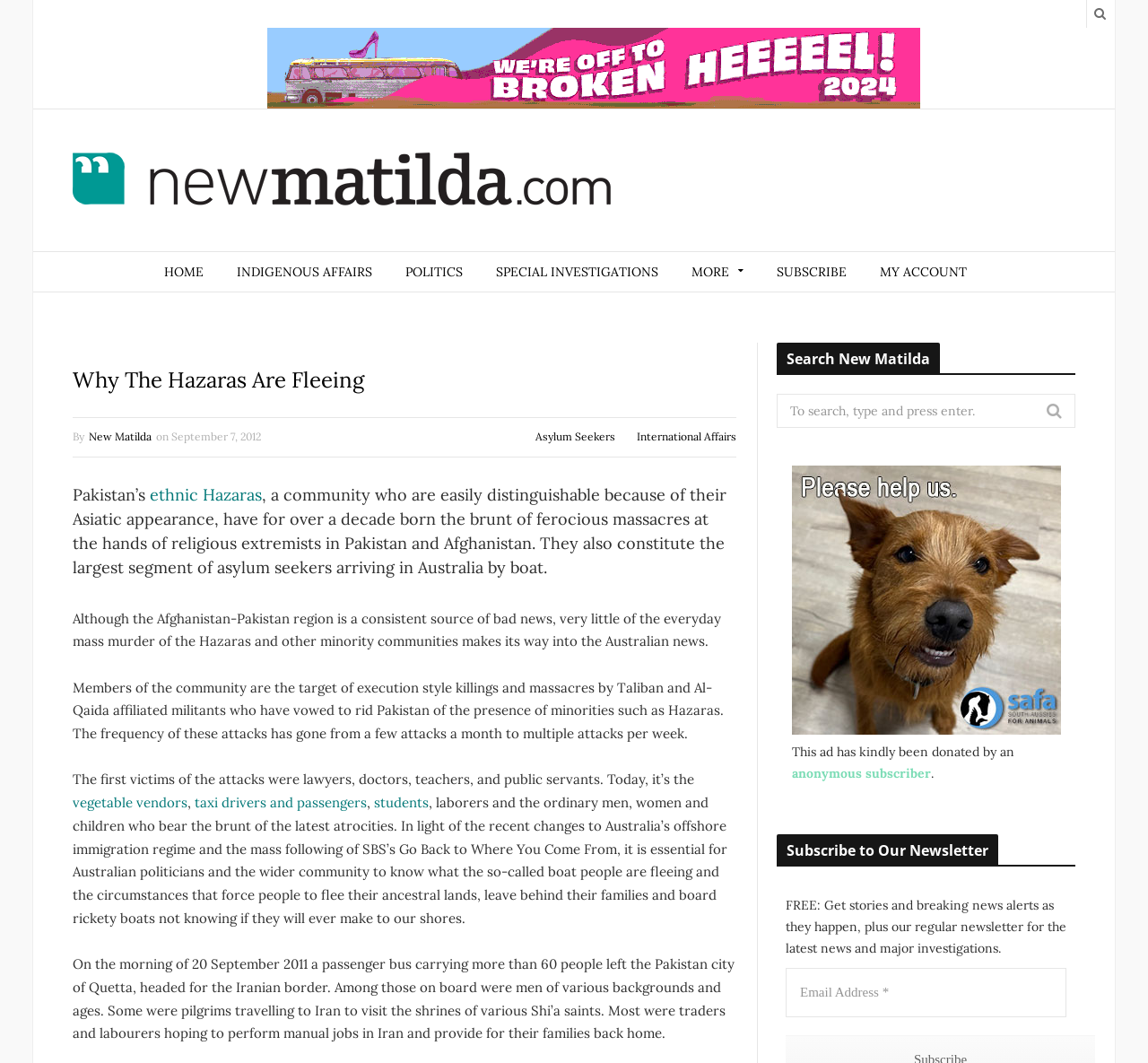Describe all the key features of the webpage in detail.

This webpage appears to be an article from New Matilda, a news website. At the top of the page, there is a search bar with a magnifying glass icon on the right side, allowing users to search for specific content on the website. Below the search bar, there is a figure with a link to New Matilda, accompanied by an image of the website's logo.

The main navigation menu is located below the logo, with links to various sections of the website, including HOME, INDIGENOUS AFFAIRS, POLITICS, SPECIAL INVESTIGATIONS, and MORE. The menu is followed by a link to SUBSCRIBE and MY ACCOUNT.

The article's title, "Why The Hazaras Are Fleeing," is displayed prominently in a large font, with the author's name and publication date listed below. The article discusses the persecution of the Hazara community in Pakistan and Afghanistan, and how they are fleeing to Australia by boat.

The article is divided into several paragraphs, with links to related topics, such as asylum seekers and international affairs, scattered throughout. There are also links to specific terms, such as "ethnic Hazaras," "vegetable vendors," "taxi drivers and passengers," and "students," which provide additional information on these topics.

On the right side of the page, there is a section with a heading "Search New Matilda," which allows users to search for specific content on the website. Below this section, there is a figure with a caption, which appears to be an advertisement donated by an anonymous subscriber.

At the bottom of the page, there is a section with a heading "Subscribe to Our Newsletter," which encourages users to subscribe to the website's newsletter to receive breaking news alerts and regular updates.